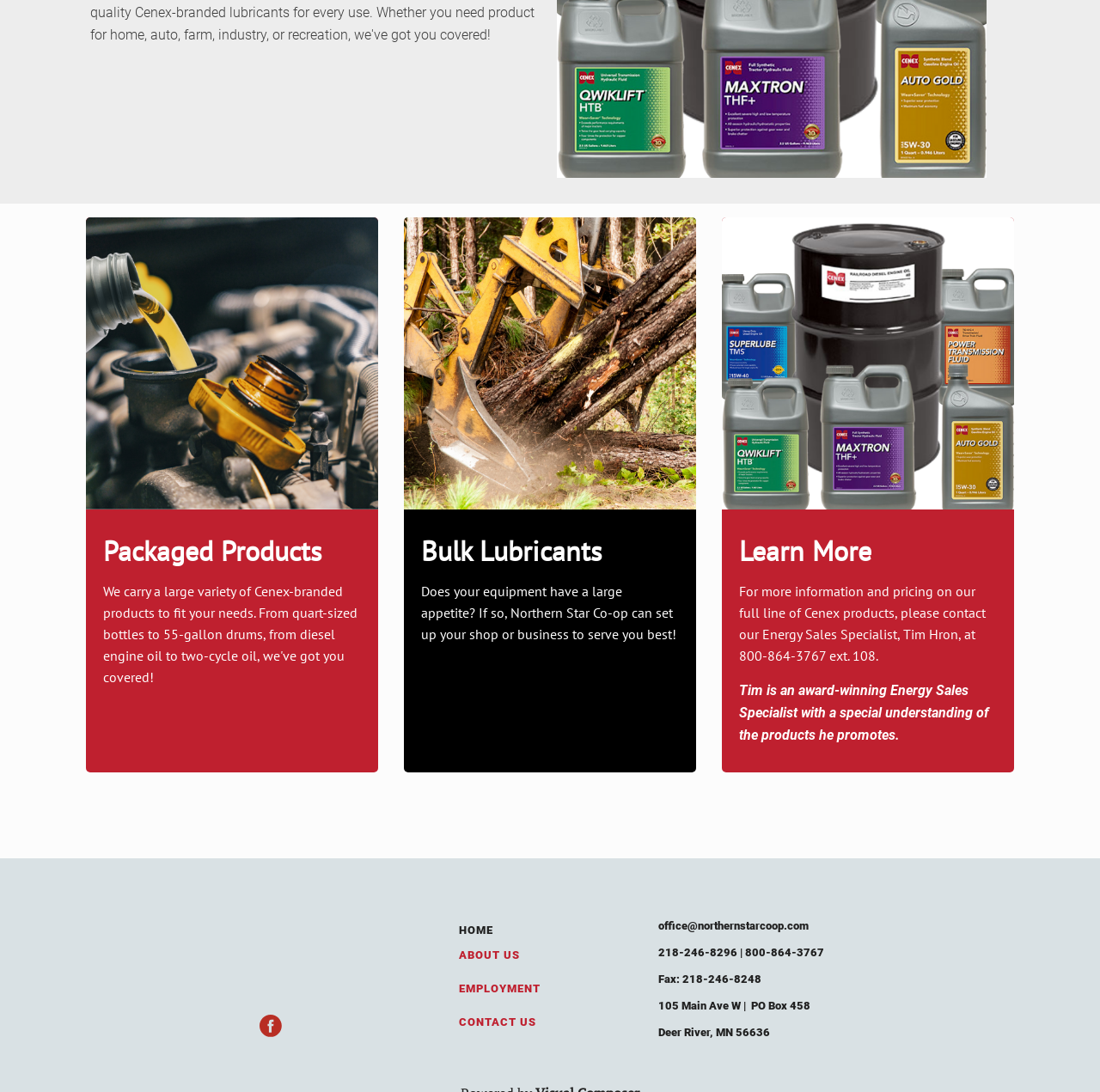Extract the bounding box coordinates for the described element: "HOME". The coordinates should be represented as four float numbers between 0 and 1: [left, top, right, bottom].

[0.417, 0.843, 0.448, 0.858]